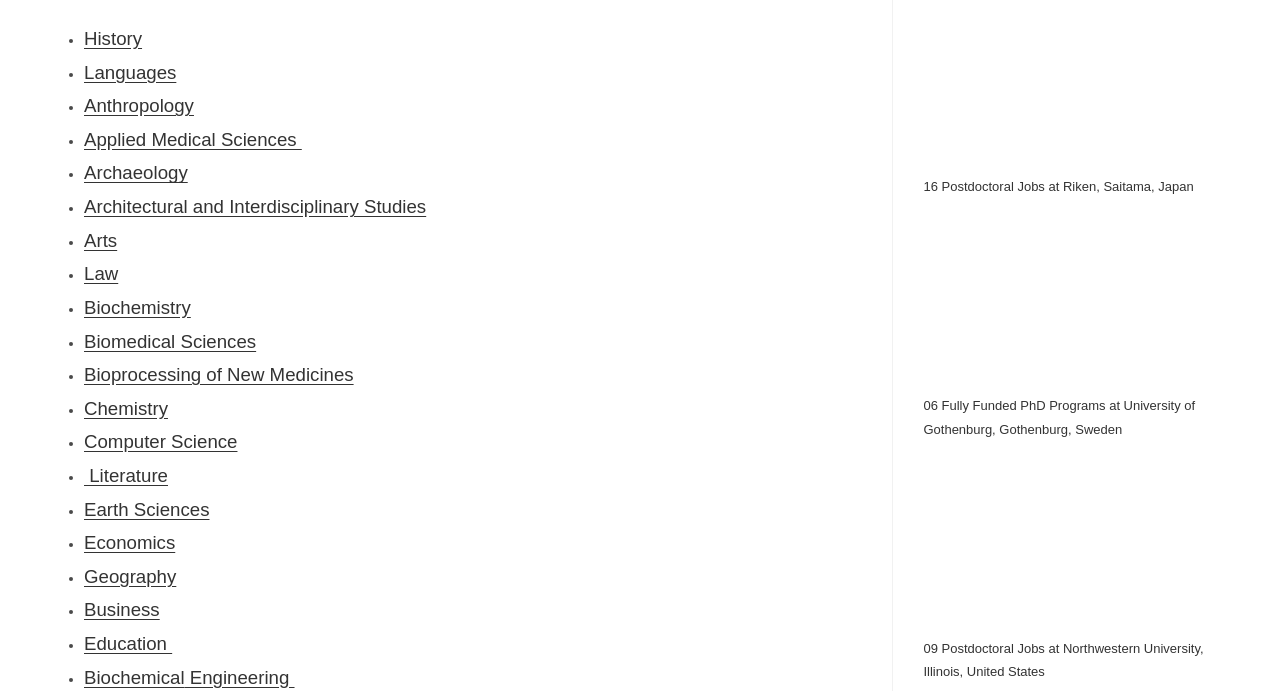Find the bounding box coordinates of the clickable region needed to perform the following instruction: "Click on RIKEN, Japan". The coordinates should be provided as four float numbers between 0 and 1, i.e., [left, top, right, bottom].

[0.721, 0.259, 0.933, 0.28]